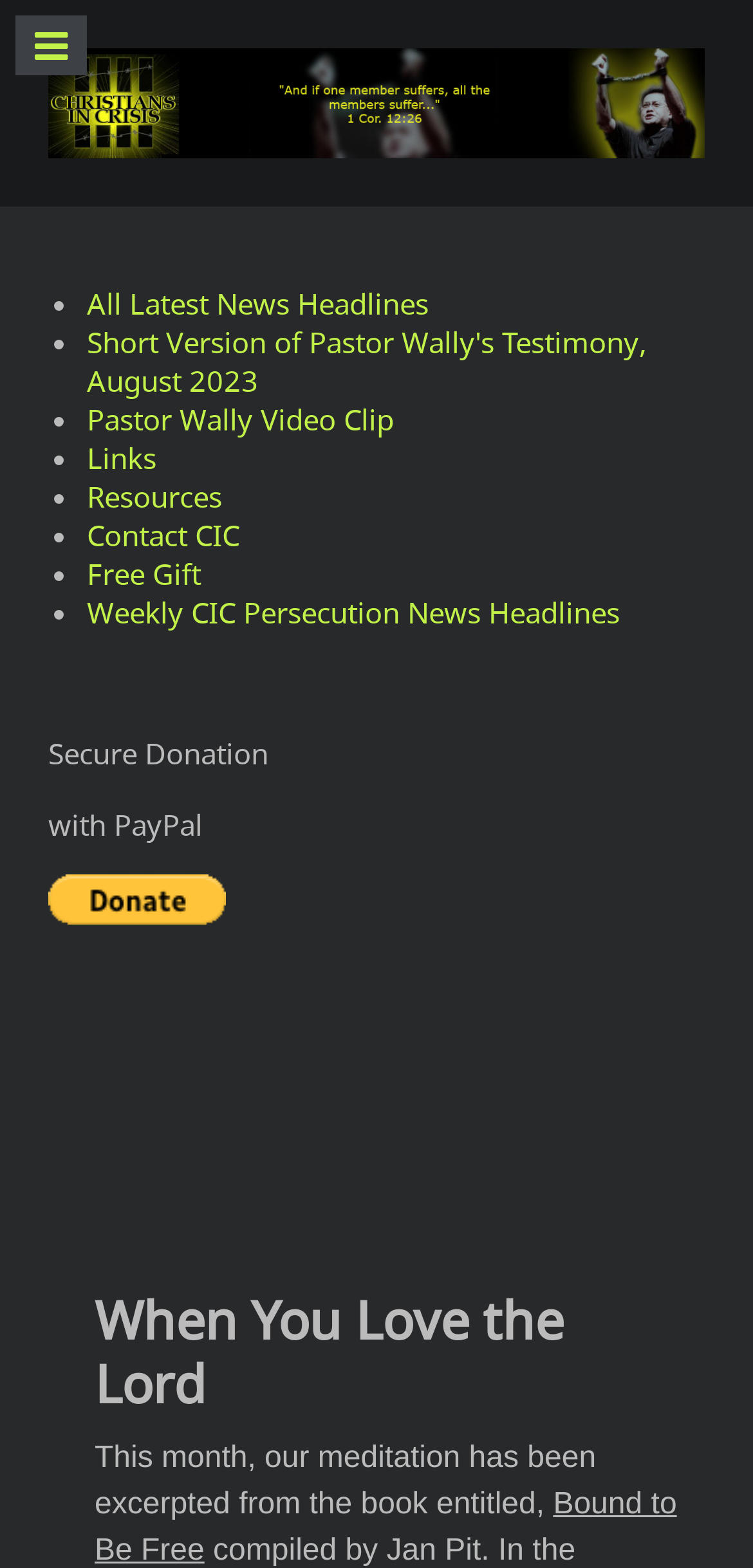Identify and provide the text of the main header on the webpage.

When You Love the Lord